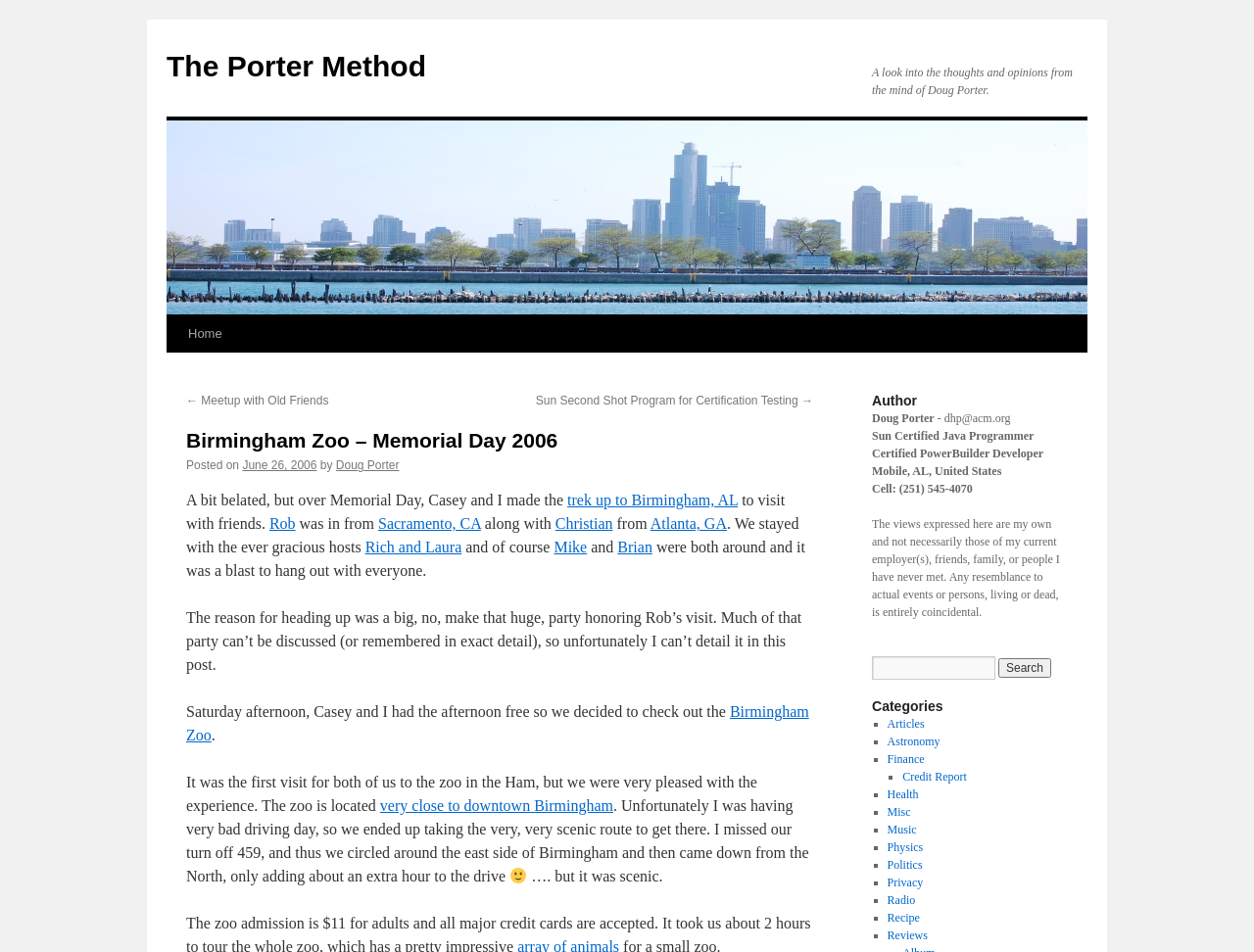Give an extensive and precise description of the webpage.

This webpage is a blog post titled "Birmingham Zoo – Memorial Day 2006" by Doug Porter. At the top, there is a link to "The Porter Method" and a brief description of the blog. Below that, there is a navigation menu with links to "Home", "← Meetup with Old Friends", and "Sun Second Shot Program for Certification Testing →".

The main content of the post is divided into several paragraphs. The first paragraph describes a trip to Birmingham, Alabama, where the author met up with friends. The second paragraph mentions a party honoring Rob's visit, but notes that the details cannot be shared. The third paragraph describes a visit to the Birmingham Zoo, which the author and Casey enjoyed despite taking a scenic route to get there.

Throughout the post, there are links to various names and places, such as "Rob", "Sacramento, CA", "Christian", and "Atlanta, GA". There is also an image of a smiling face 🙂.

On the right side of the page, there is a section with the author's information, including their name, email address, and certifications. Below that, there is a search bar and a list of categories, including "Articles", "Astronomy", "Finance", and "Music", among others. Each category is marked with a "■" symbol and is a link to a related page.